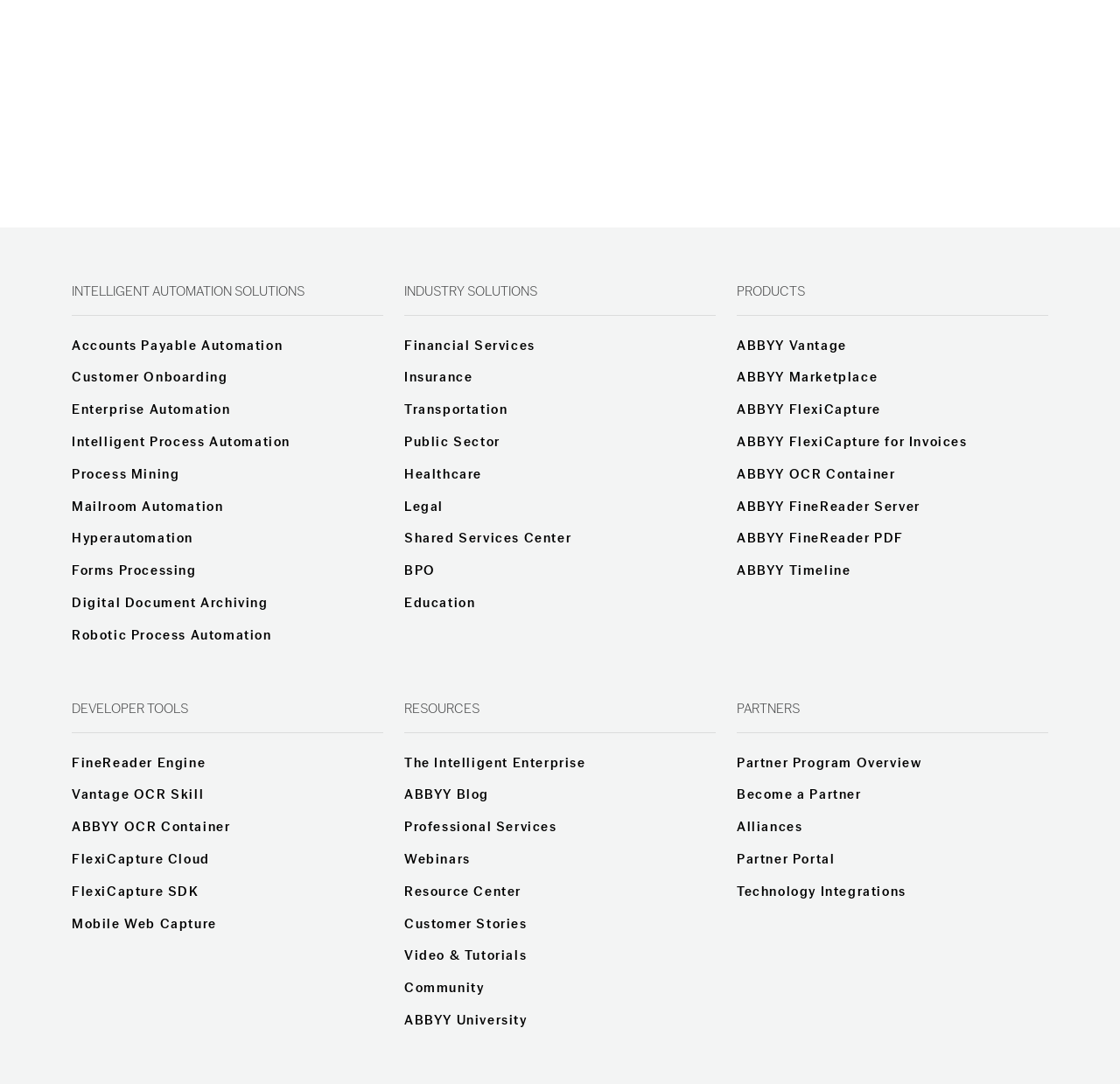Find the bounding box coordinates of the clickable area that will achieve the following instruction: "Read The Intelligent Enterprise".

[0.361, 0.697, 0.523, 0.712]